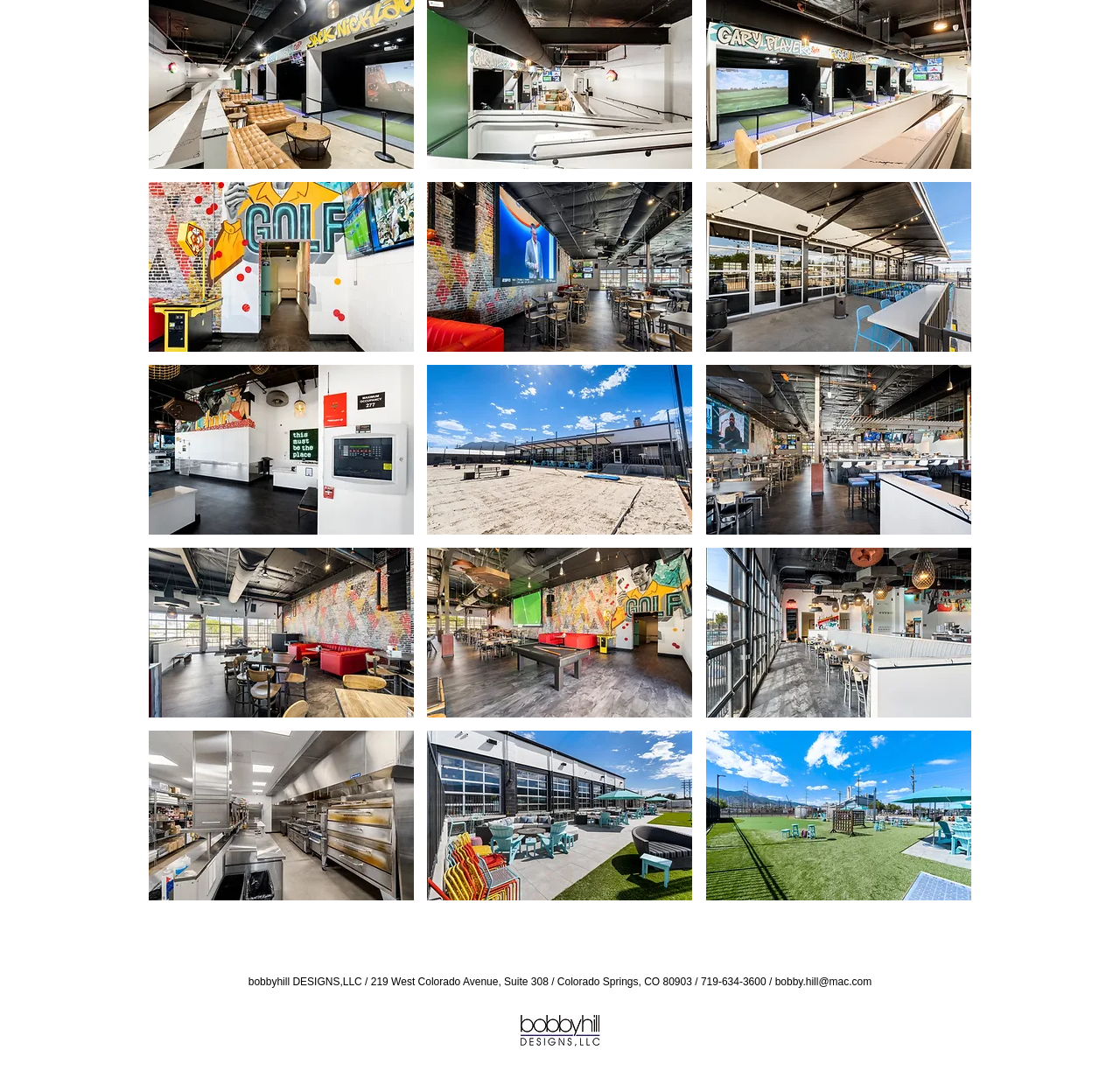Given the element description "bobby.hill@mac.com" in the screenshot, predict the bounding box coordinates of that UI element.

[0.692, 0.894, 0.778, 0.905]